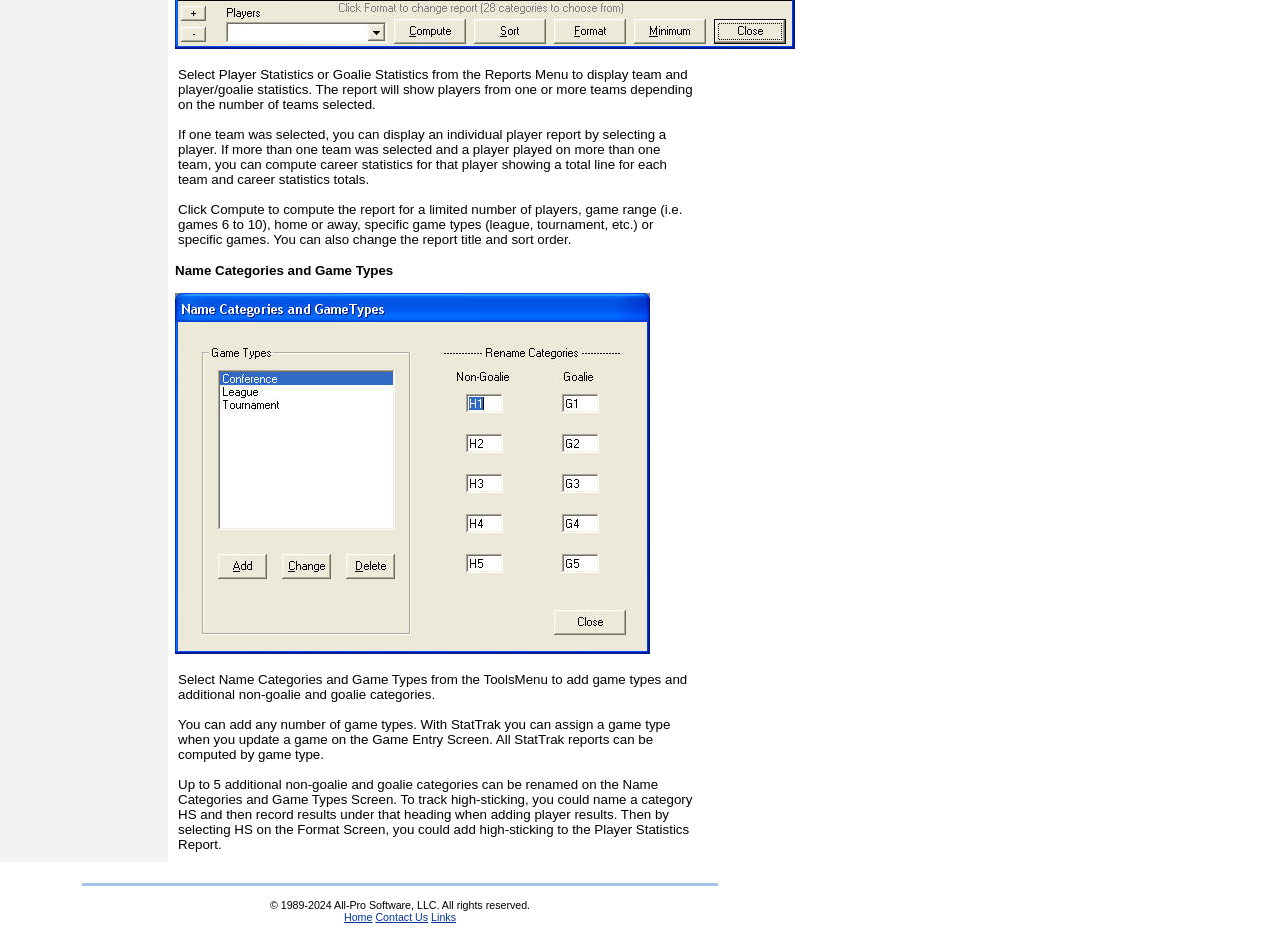What is the copyright year range of All-Pro Software, LLC?
Provide a comprehensive and detailed answer to the question.

The copyright year range is mentioned at the bottom of the webpage as '© 1989-2024 All-Pro Software, LLC. All rights reserved.'